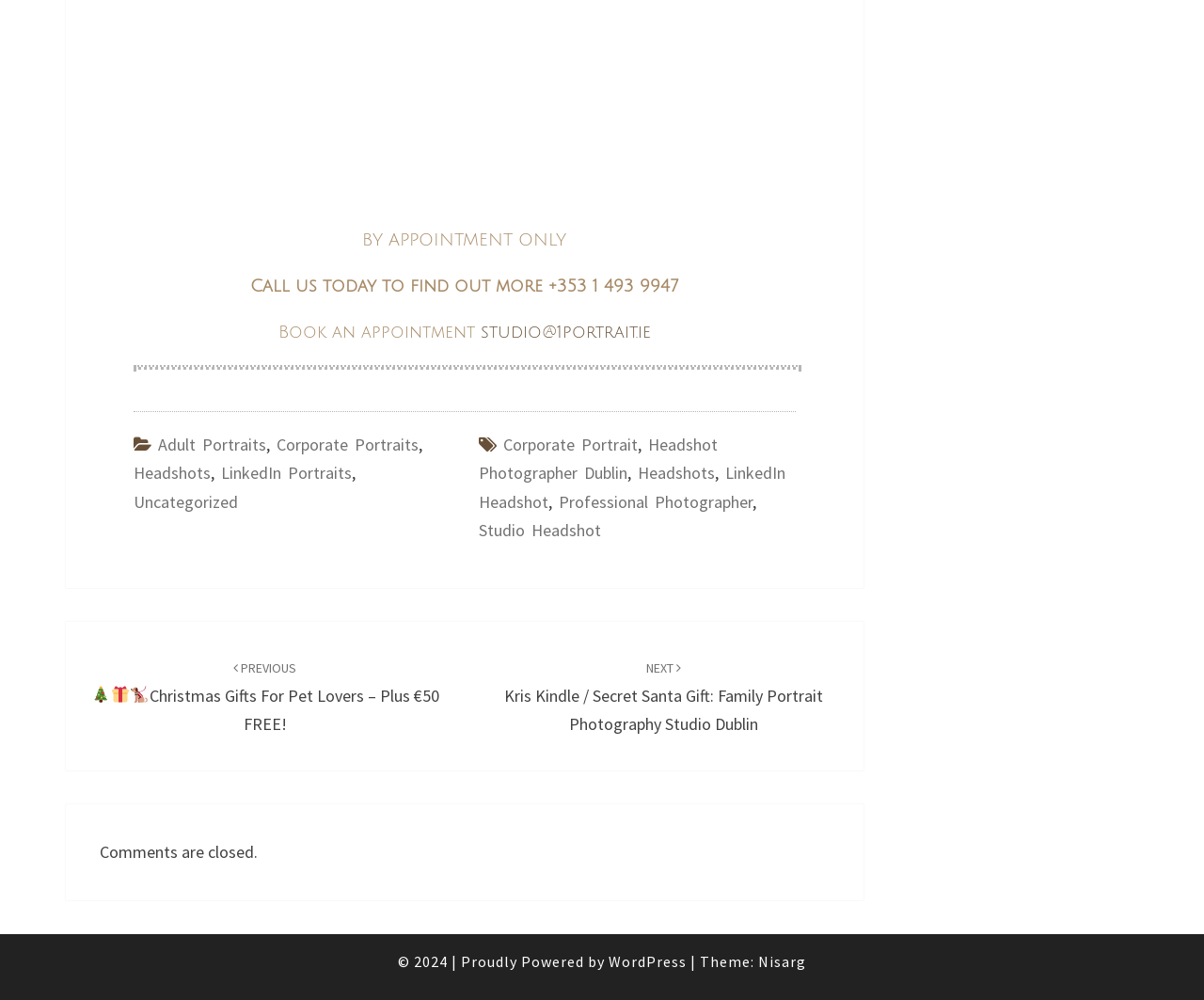Please determine the bounding box coordinates of the section I need to click to accomplish this instruction: "Navigate to previous post".

[0.076, 0.656, 0.365, 0.735]